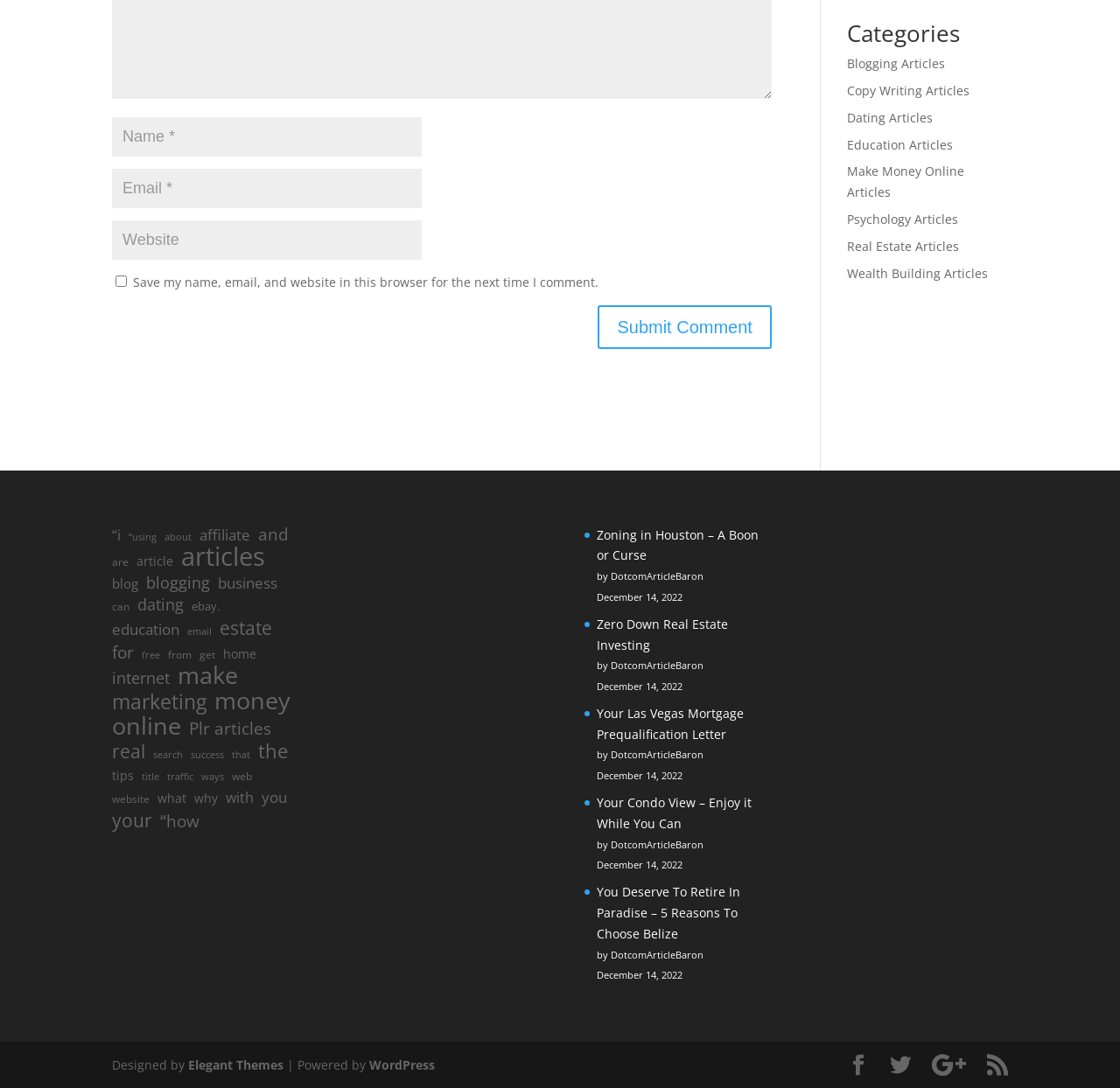Specify the bounding box coordinates of the area to click in order to execute this command: 'Enter your name'. The coordinates should consist of four float numbers ranging from 0 to 1, and should be formatted as [left, top, right, bottom].

[0.1, 0.108, 0.377, 0.144]